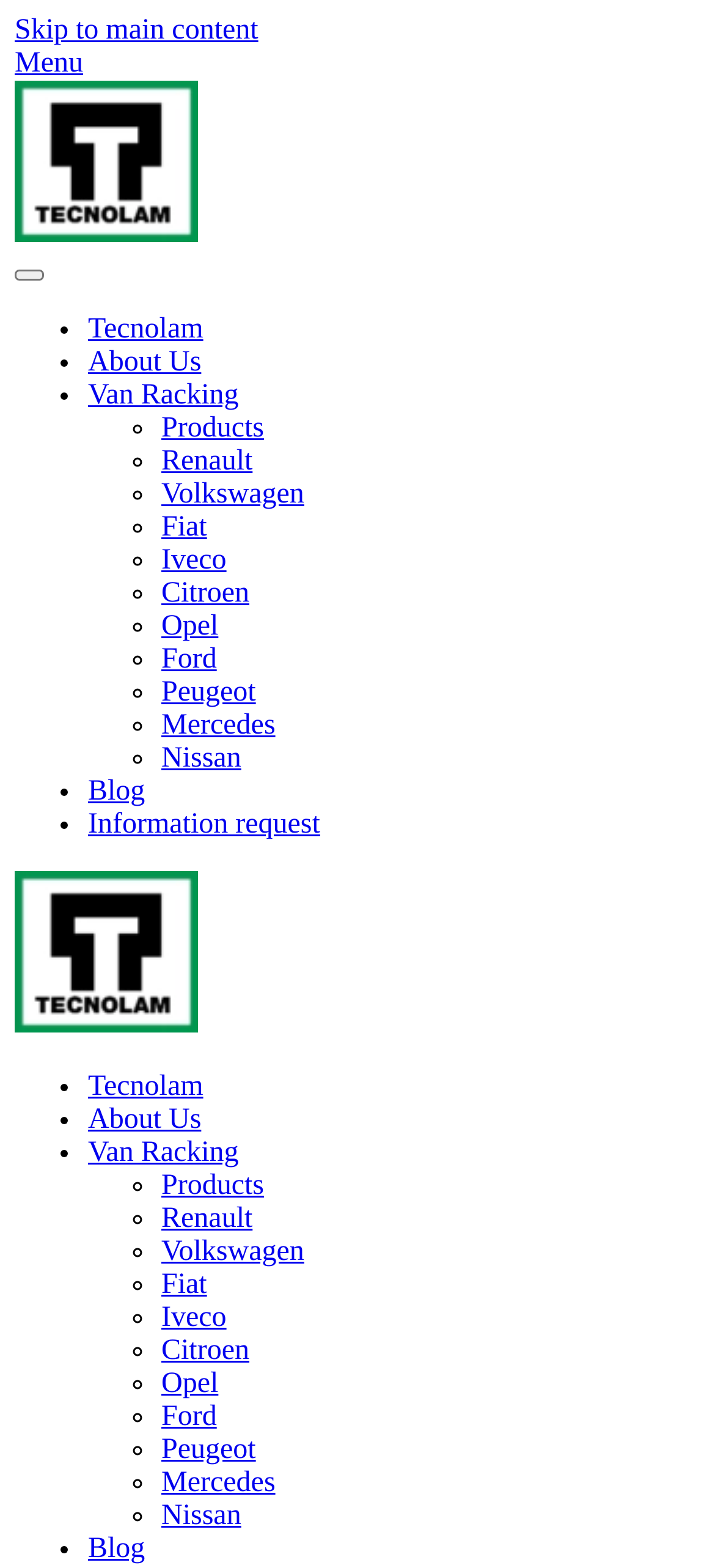Please locate the bounding box coordinates of the element that needs to be clicked to achieve the following instruction: "View Ford". The coordinates should be four float numbers between 0 and 1, i.e., [left, top, right, bottom].

[0.226, 0.411, 0.303, 0.43]